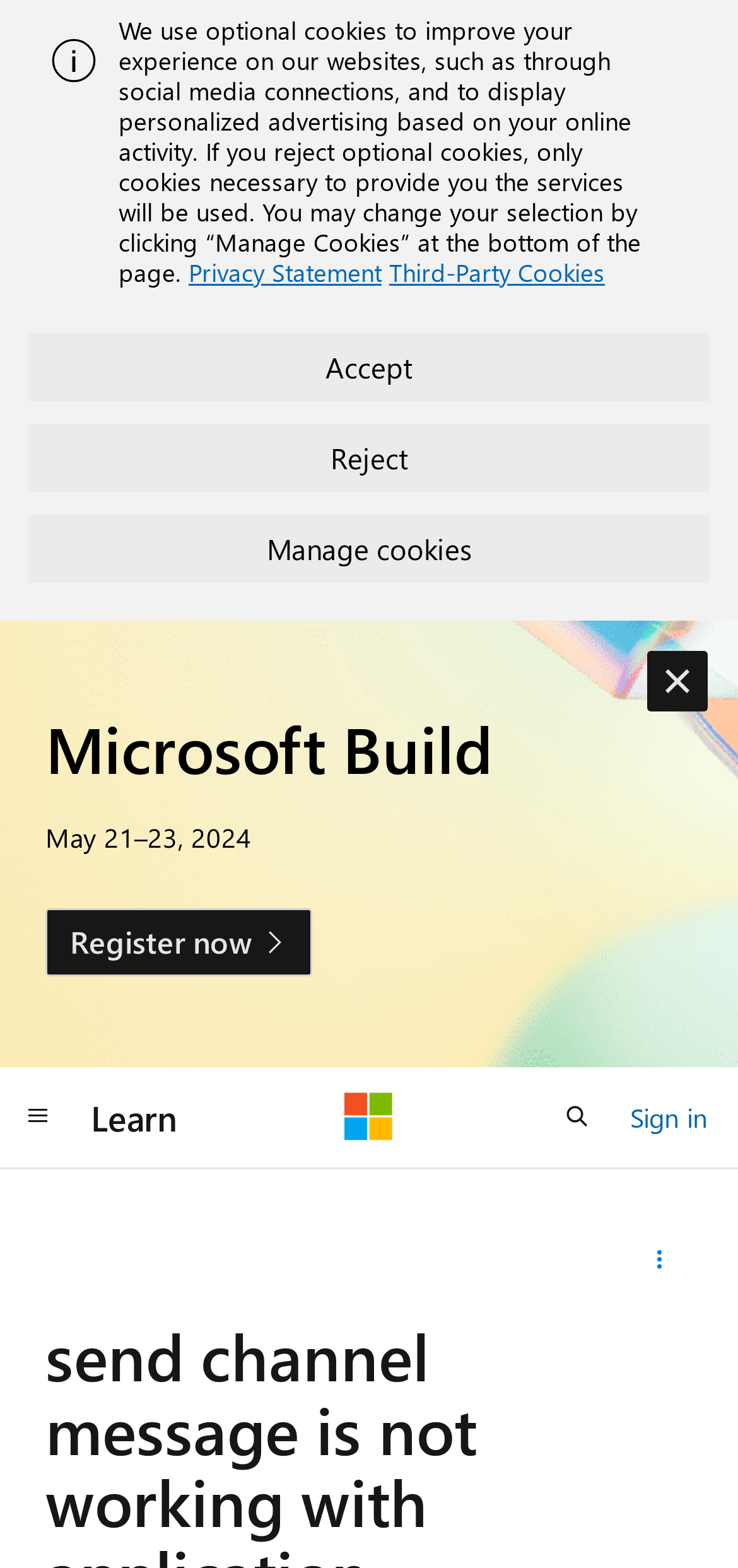Please identify the coordinates of the bounding box that should be clicked to fulfill this instruction: "register now".

[0.062, 0.579, 0.424, 0.622]